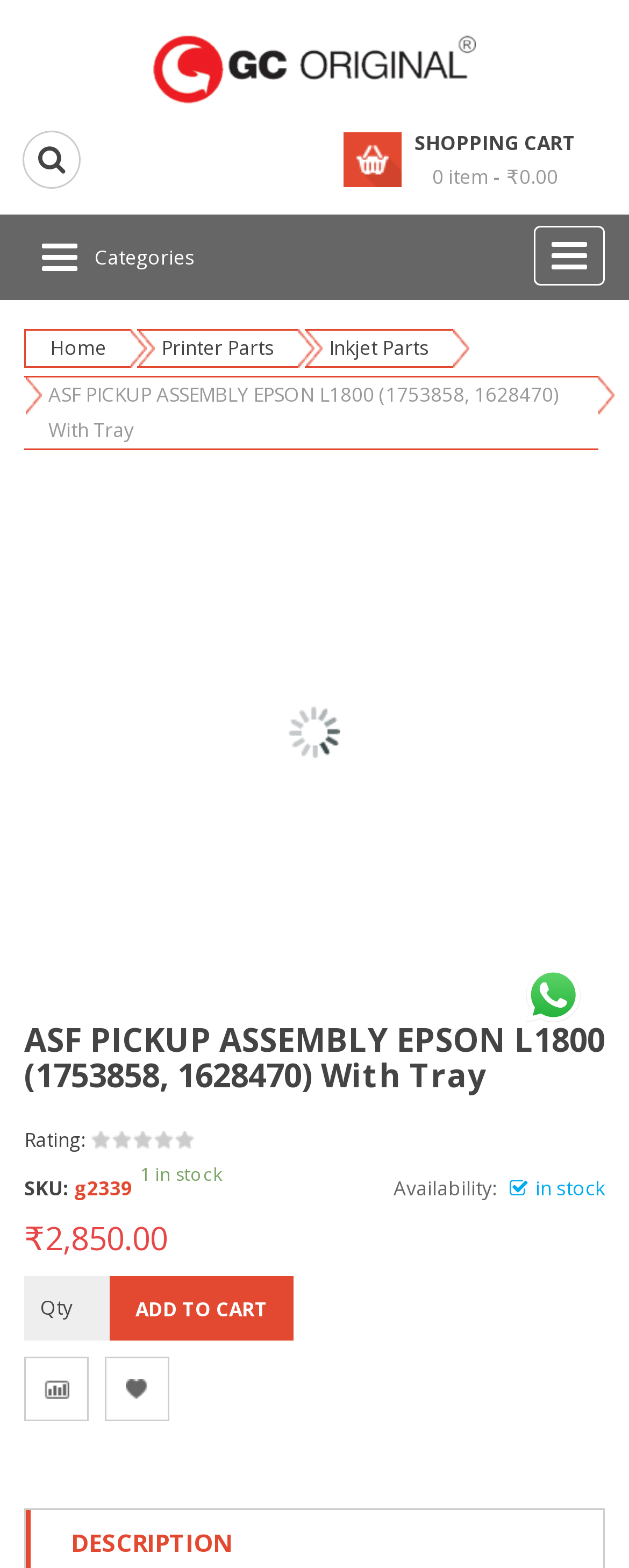Determine the bounding box coordinates of the clickable region to carry out the instruction: "Click the 'Home' link".

[0.079, 0.21, 0.169, 0.233]